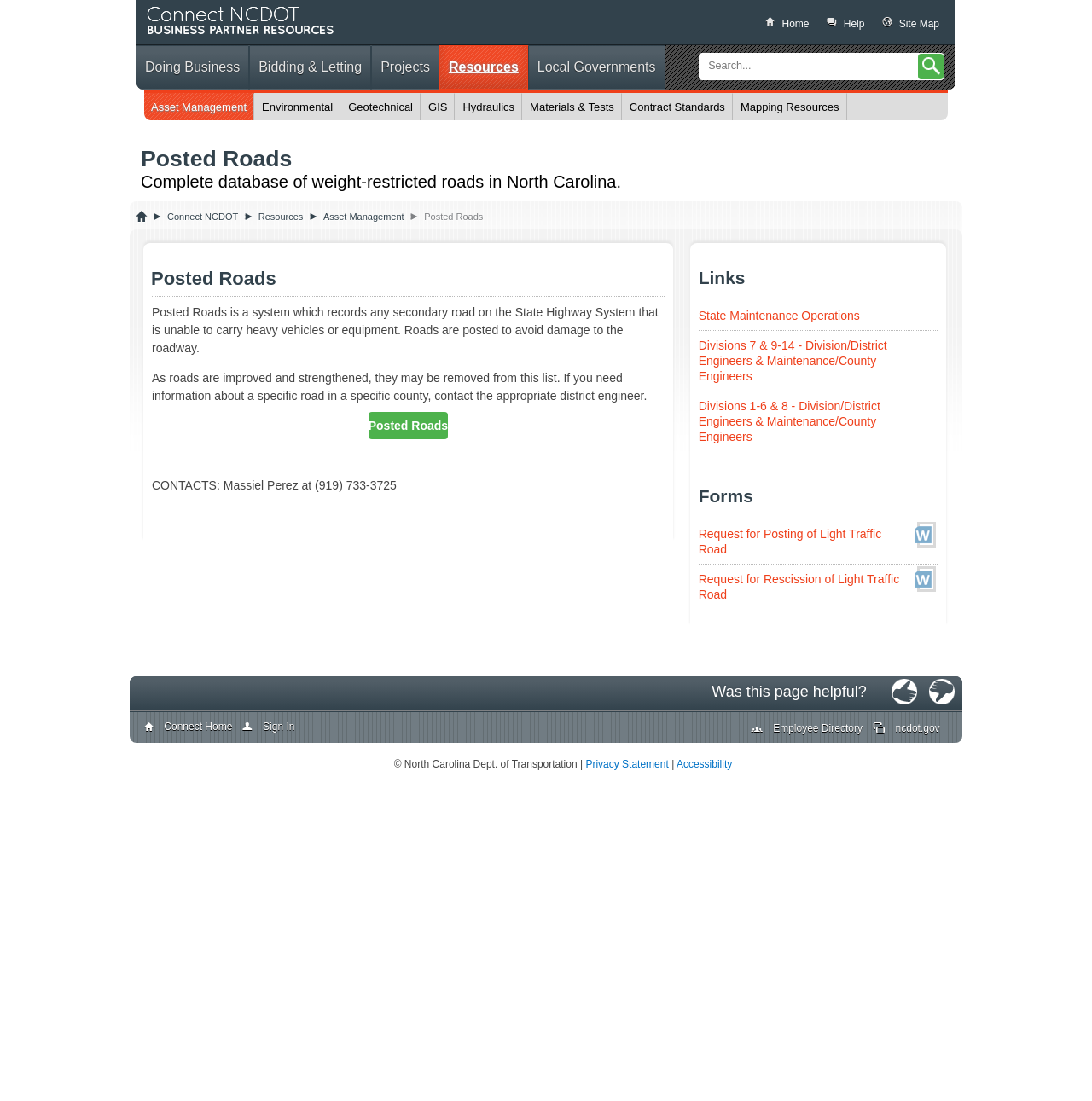Please find the bounding box coordinates of the section that needs to be clicked to achieve this instruction: "Visit the 'Weight Loss' category".

None